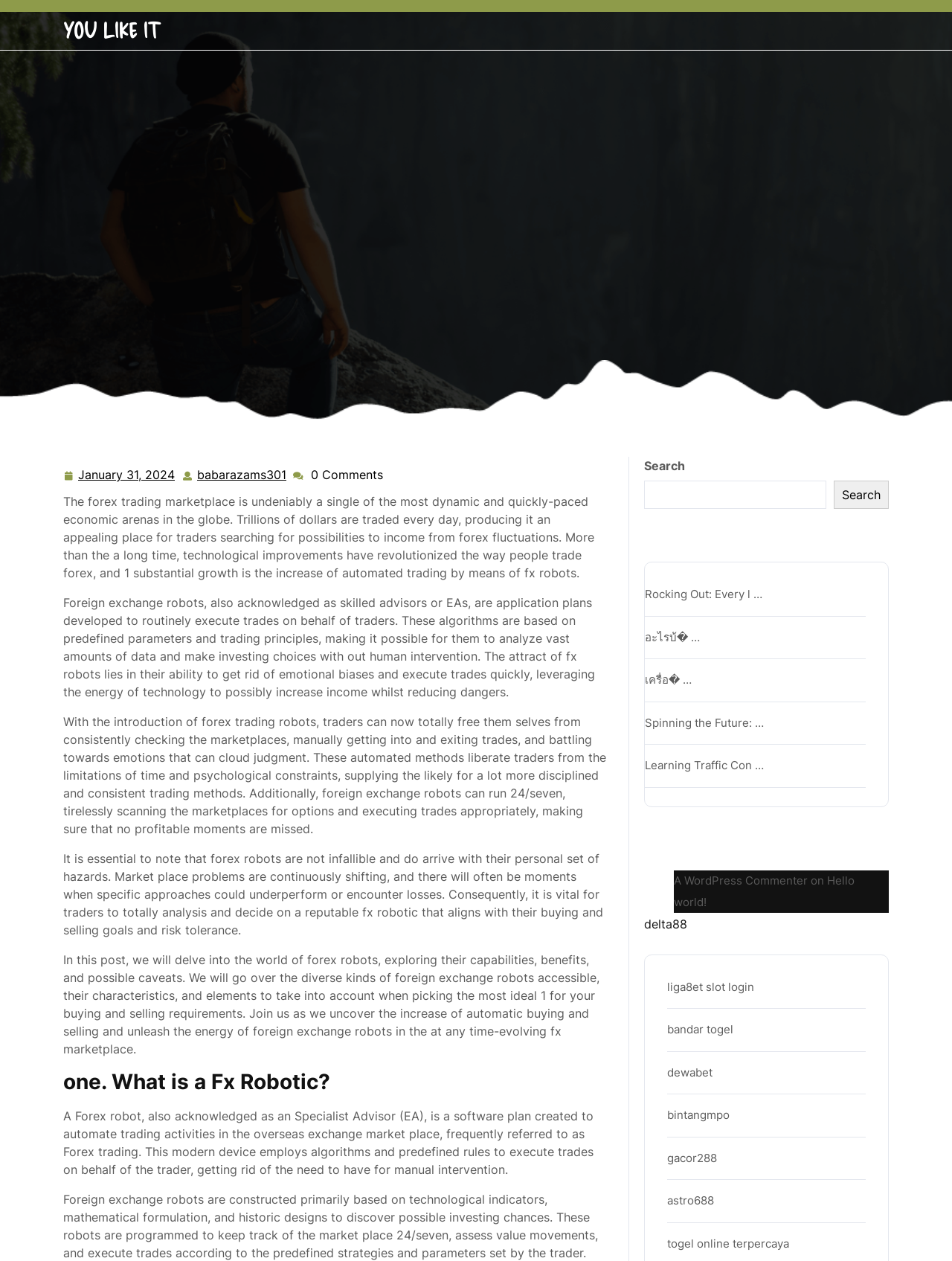Locate the bounding box coordinates of the UI element described by: "เครื่อ� …". Provide the coordinates as four float numbers between 0 and 1, formatted as [left, top, right, bottom].

[0.677, 0.534, 0.727, 0.545]